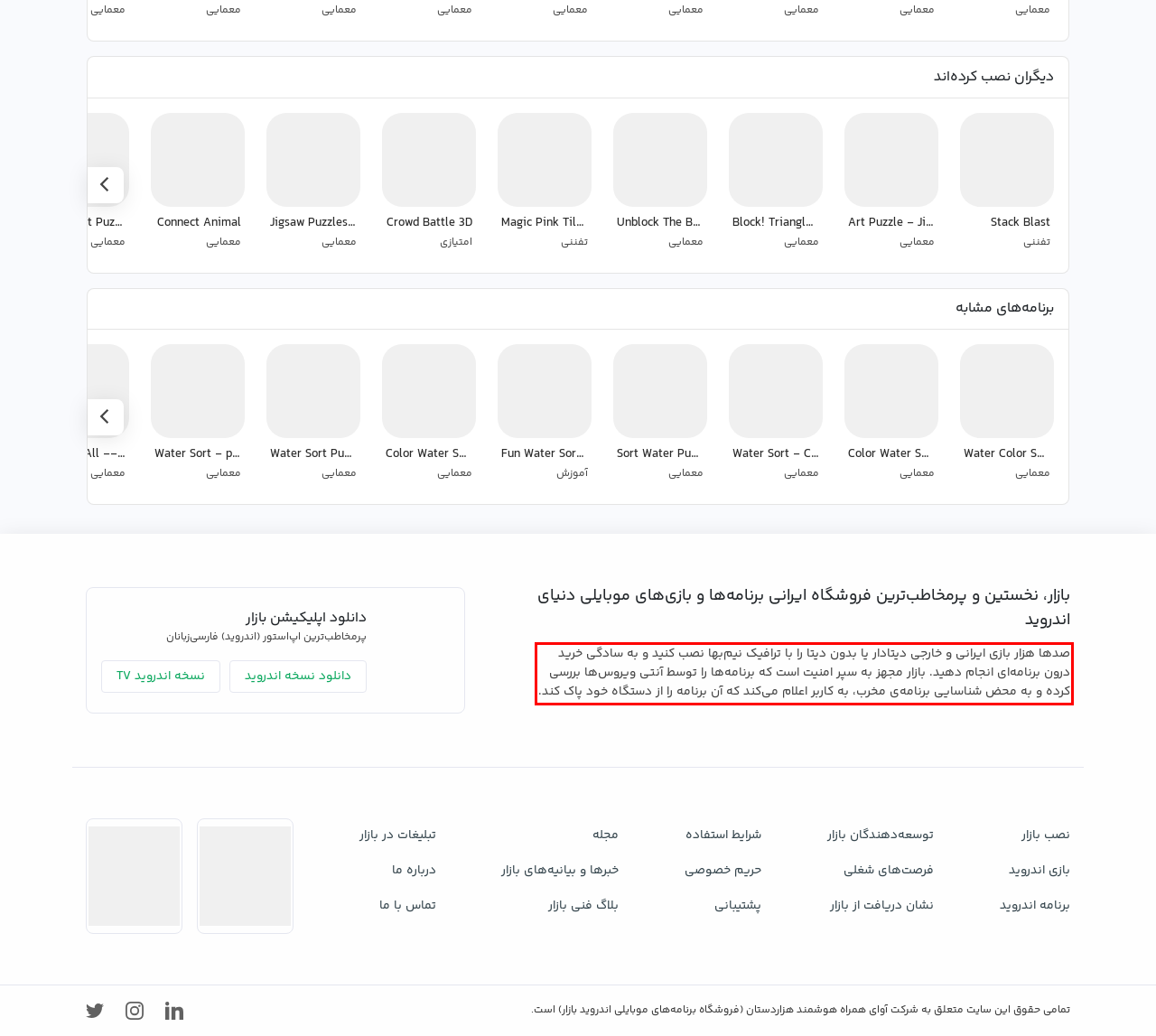Review the screenshot of the webpage and recognize the text inside the red rectangle bounding box. Provide the extracted text content.

صد‌ها هزار بازی ایرانی و خارجی دیتادار یا بدون دیتا را با ترافیک نیم‌بها نصب کنید و به سادگی خرید درون‌ برنامه‌ای انجام دهید. بازار مجهز به سپر امنیت است که برنامه‌ها را توسط آنتی ویروس‌ها بررسی کرده و به محض شناسایی برنامه‌ی مخرب، به کاربر اعلام می‌کند که آن برنامه را از دستگاه خود پاک کند.